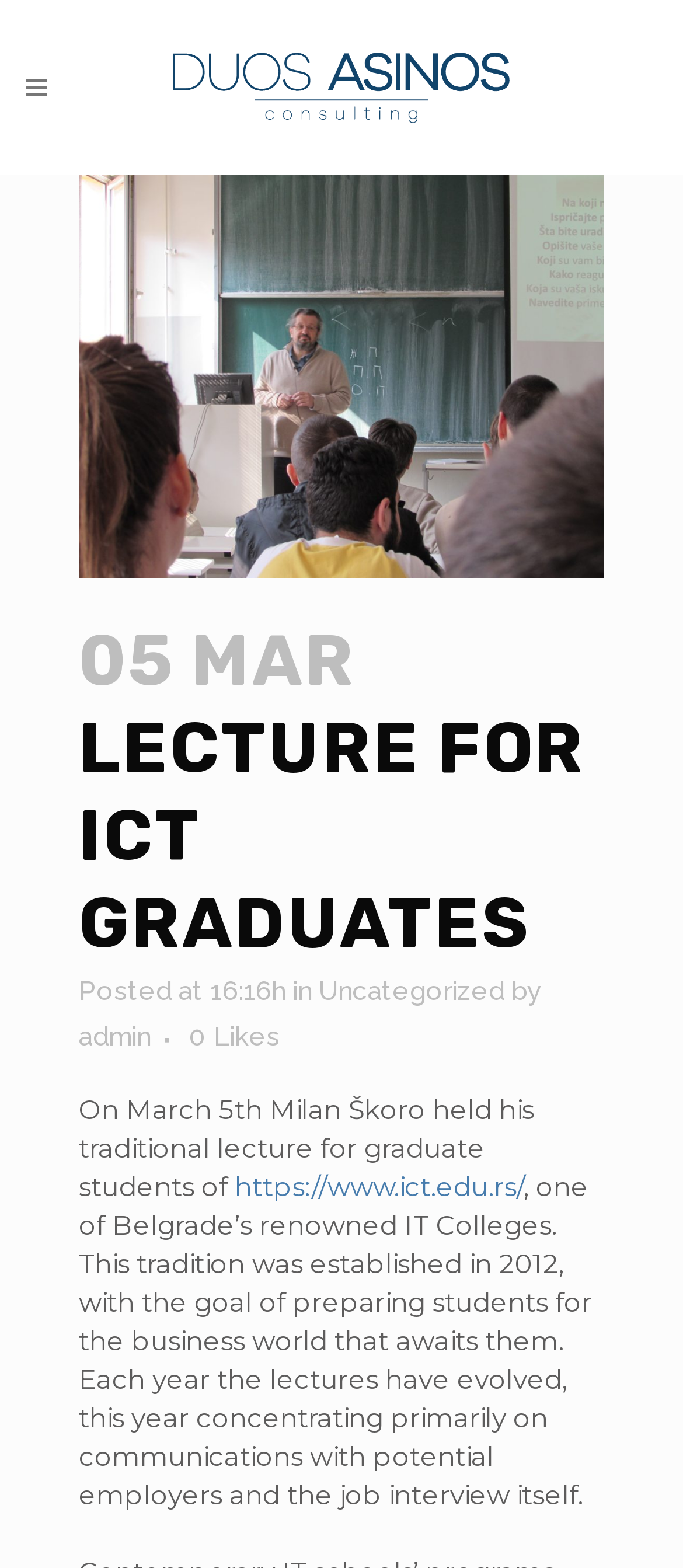Locate the bounding box of the user interface element based on this description: "0 Likes".

[0.277, 0.653, 0.41, 0.669]